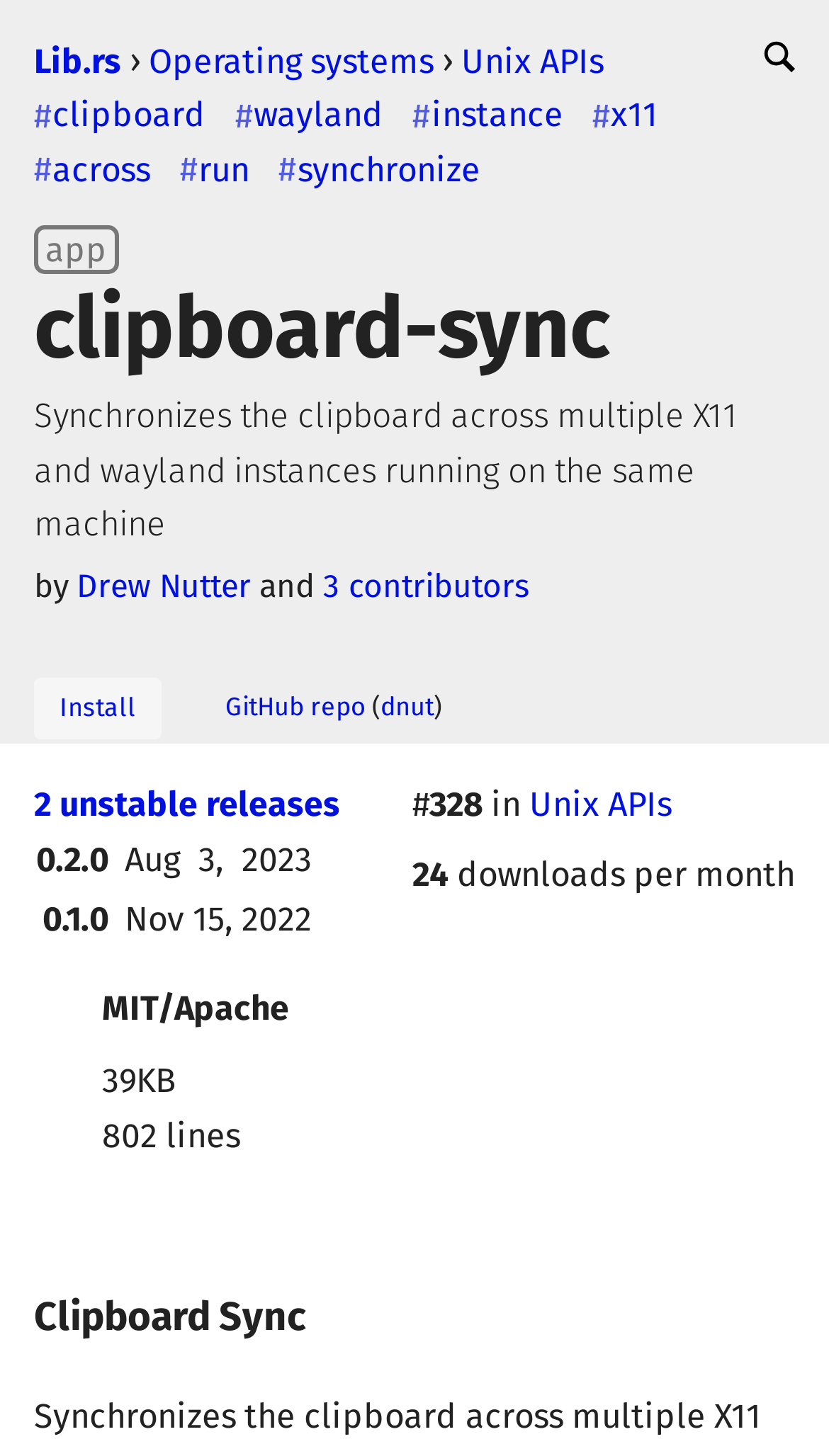Provide the bounding box coordinates of the UI element that matches the description: "2 unstable releases".

[0.041, 0.538, 0.41, 0.565]